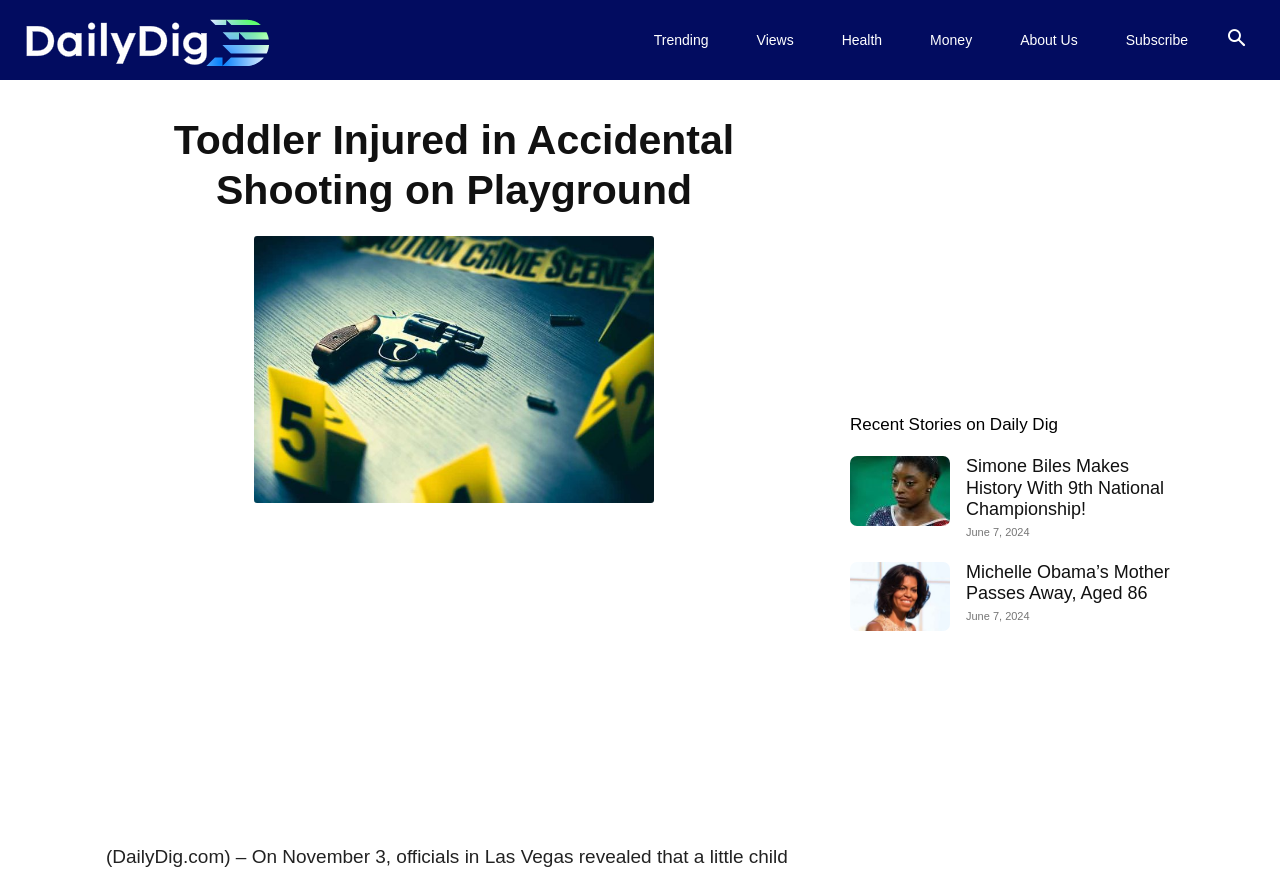Describe all the key features of the webpage in detail.

The webpage is a news article page from Daily Dig, with a prominent headline "Toddler Injured in Accidental Shooting on Playground" at the top center of the page. Below the headline, there is a large image related to the article. 

At the top right corner, there is a search button. On the top left, there is a link to the Daily Dig homepage. Above the headline, there are several links to different categories, including Trending, Views, Health, Money, About Us, and Subscribe, arranged horizontally.

On the right side of the page, there are two advertisements, one above the other, taking up a significant portion of the vertical space.

Below the main article image, there is a section titled "Recent Stories on Daily Dig" with several news article links and images. Each article has a heading, a link, and an image, with the publication date "June 7, 2024" displayed below the link. The articles are arranged vertically, with three articles visible on the page. The first article is about Simone Biles making history with her 9th national championship, the second article is about Michelle Obama's mother passing away at the age of 86.